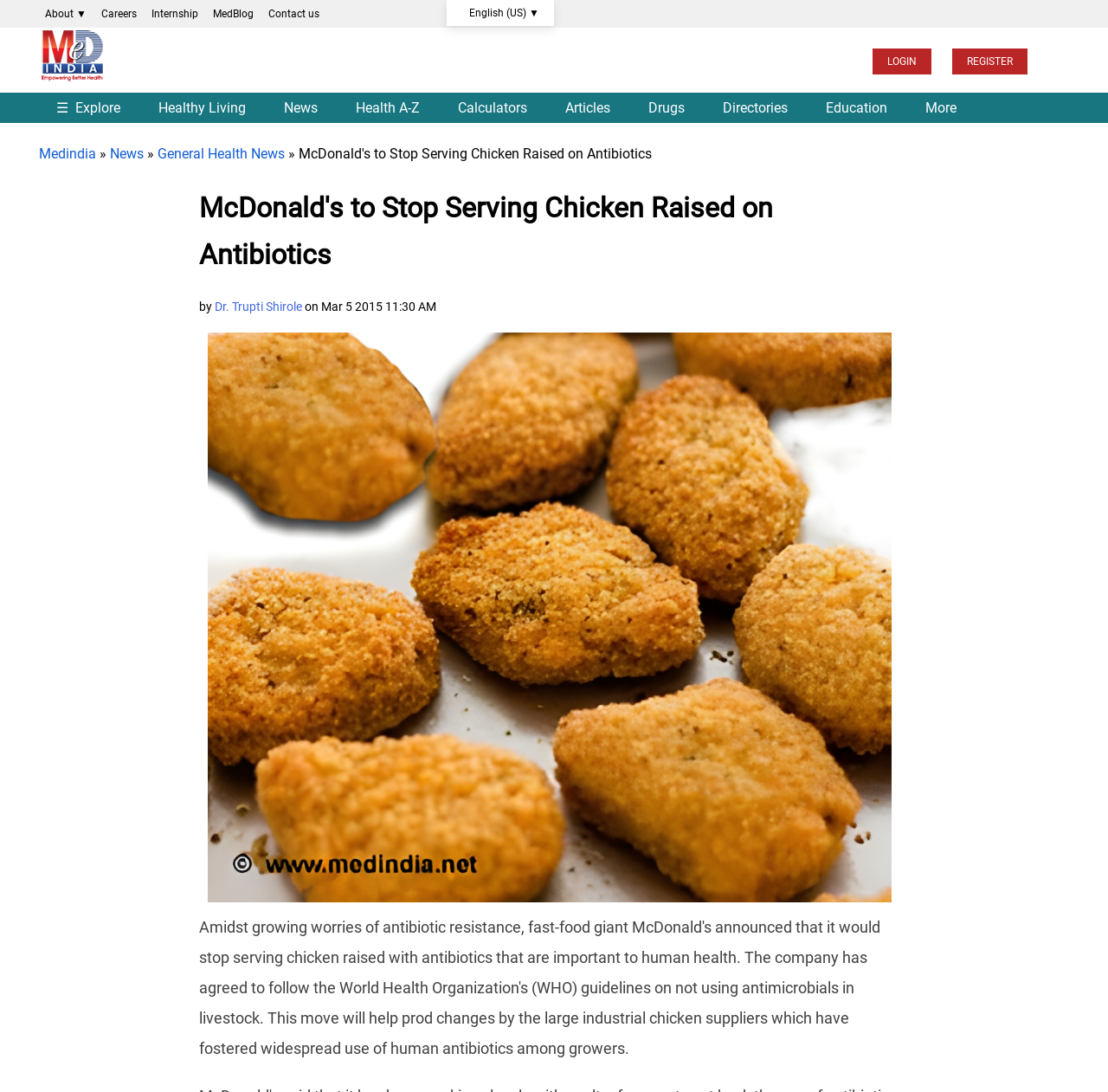Offer a meticulous caption that includes all visible features of the webpage.

The webpage appears to be a news article page from Medindia, a health-related website. At the top left corner, there is a logo of Medindia, accompanied by a link to the website's homepage. Next to the logo, there are several links to different sections of the website, including "About", "Careers", "Internship", "MedBlog", and "Contact us". 

On the top right corner, there is a language selection dropdown menu with the option "English (US)" and a link to login or register. Below this, there is a navigation menu with links to various categories, including "Healthy Living", "News", "Health A-Z", "Calculators", "Articles", "Drugs", "Directories", "Education", and "More".

The main content of the webpage is an article titled "McDonald's to Stop Serving Chicken Raised on Antibiotics", which is a news article about McDonald's decision to stop serving chicken raised with antibiotics that are important to human health. The article is written by Dr. Trupti Shirole and was published on March 5, 2015. Below the title, there is an image related to McDonald's.

Above the article title, there is a breadcrumb navigation menu with links to "Medindia", "News", and "General Health News".